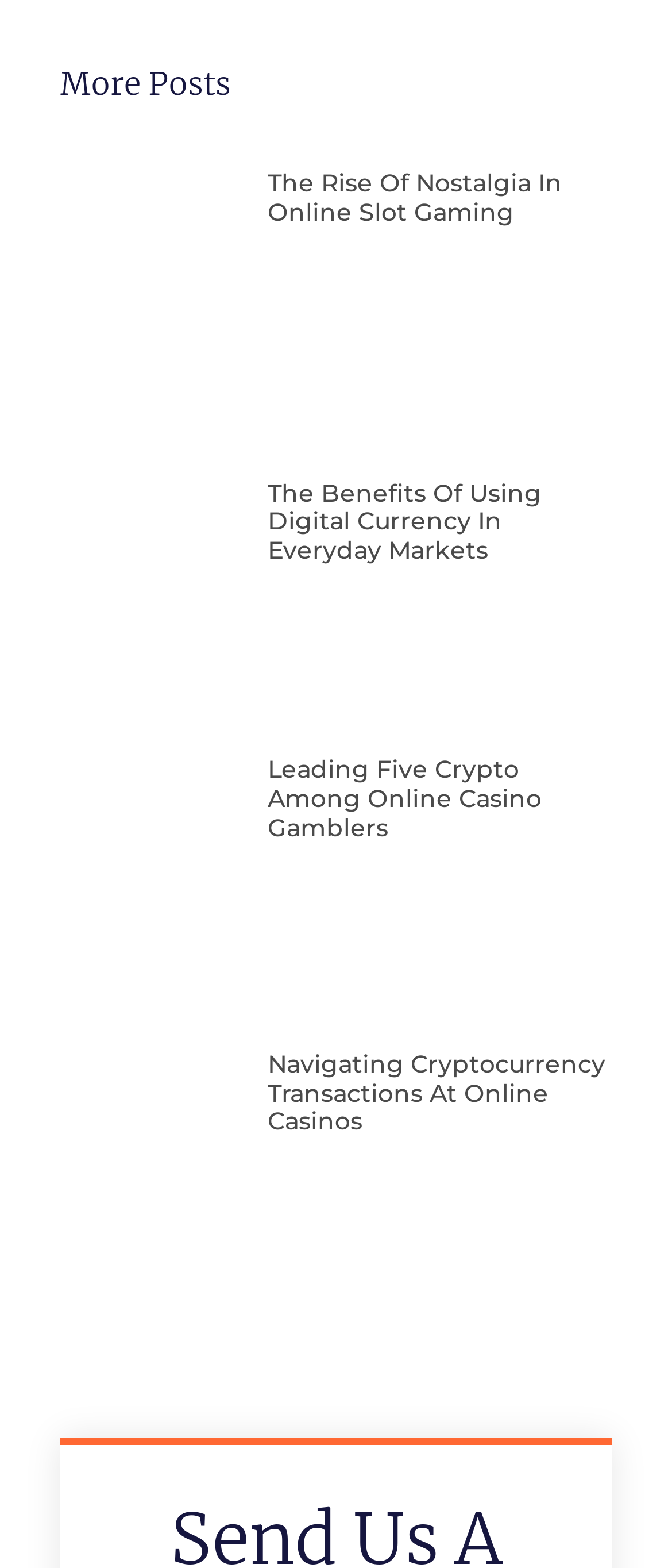Determine the bounding box coordinates for the element that should be clicked to follow this instruction: "read article about Navigating Cryptocurrency Transactions At Online Casinos". The coordinates should be given as four float numbers between 0 and 1, in the format [left, top, right, bottom].

[0.398, 0.668, 0.901, 0.725]